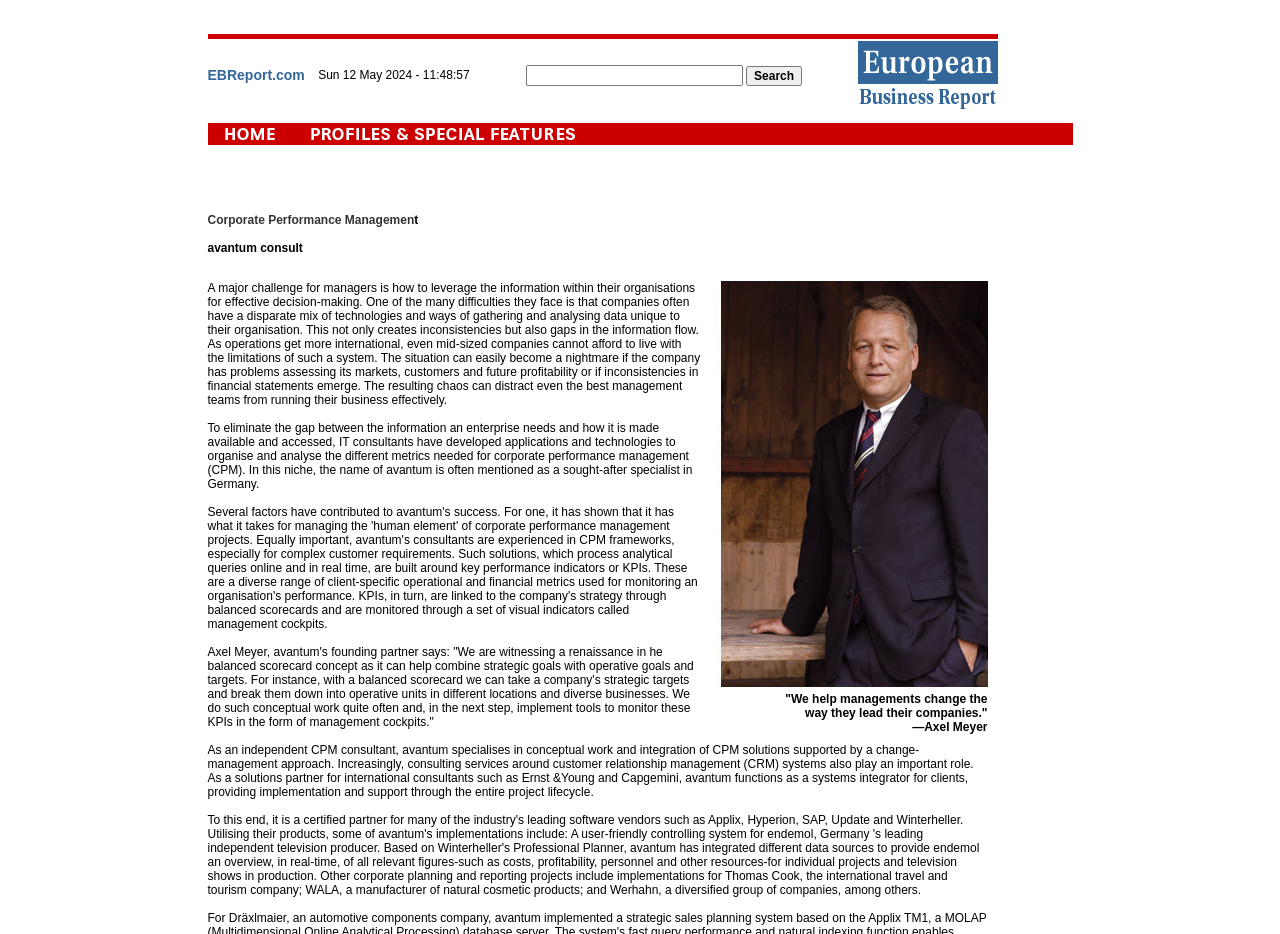What is the topic of the text on the webpage?
Kindly answer the question with as much detail as you can.

I determined the topic of the text by analyzing the content. The text discusses the challenges of corporate performance management, the role of IT consultants, and the services offered by avantum, which indicates that the topic is corporate performance management.